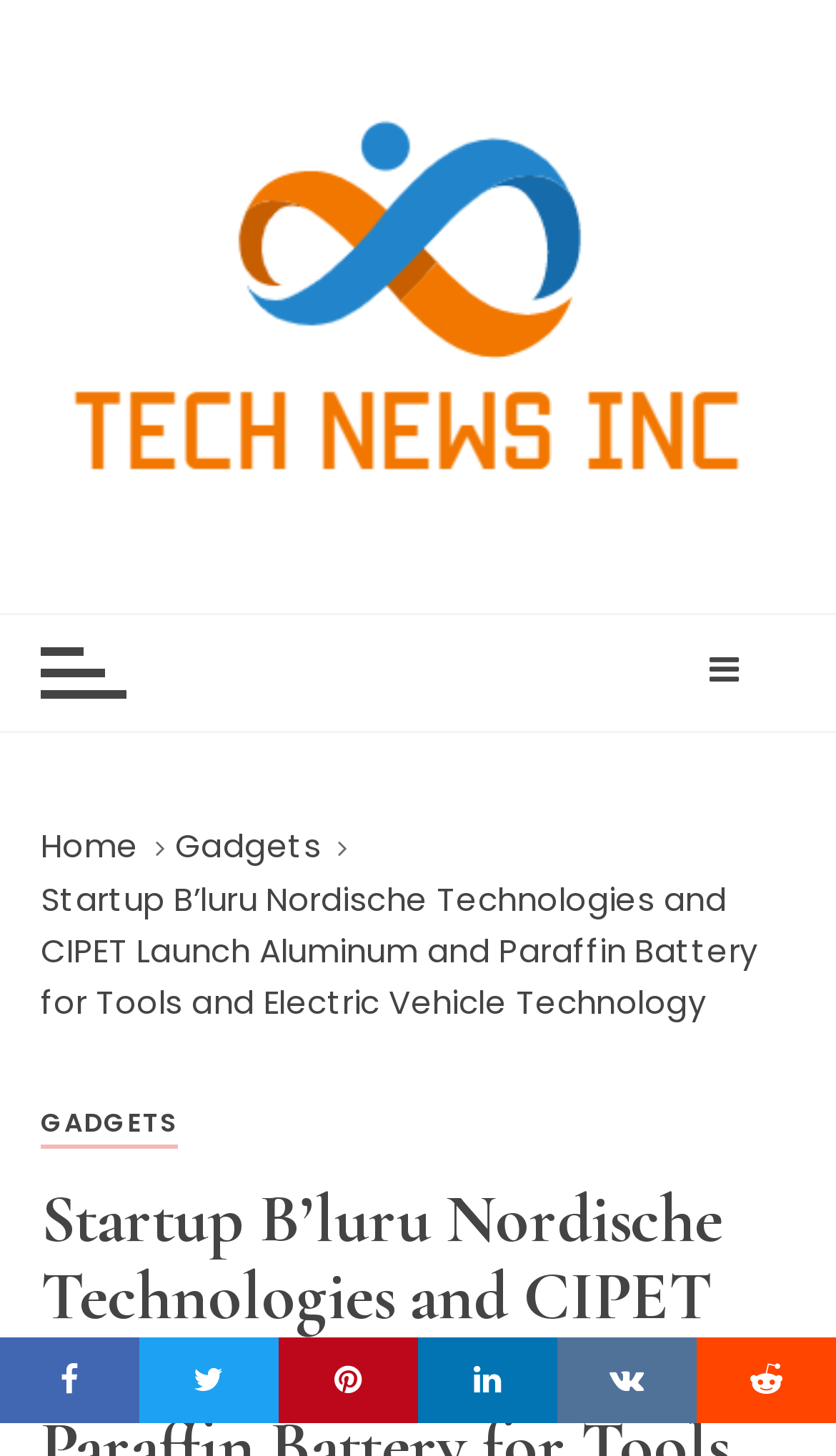Answer in one word or a short phrase: 
How many links are present at the bottom of the page?

6